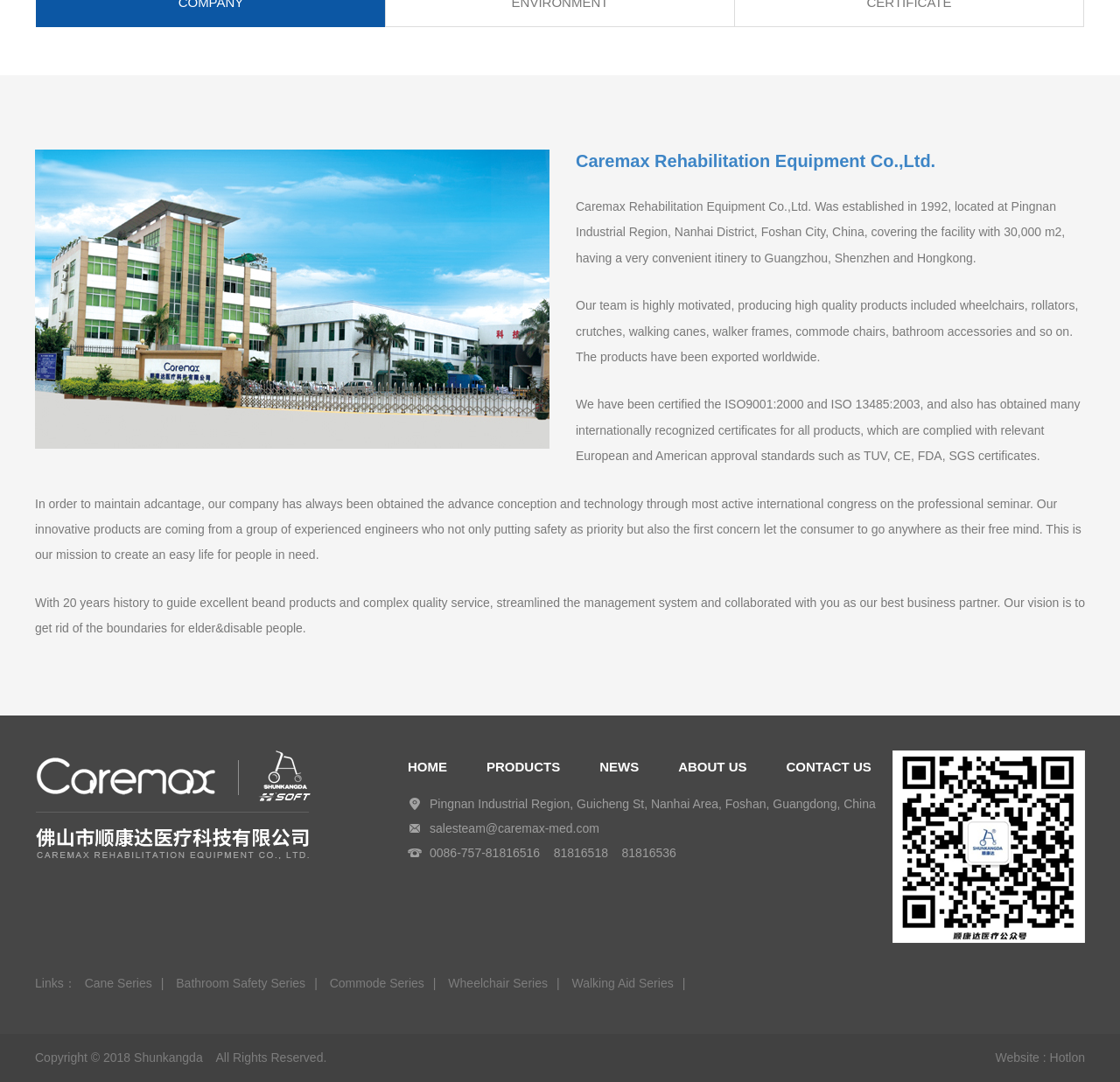Give the bounding box coordinates for the element described as: "Contact us".

[0.702, 0.702, 0.778, 0.716]